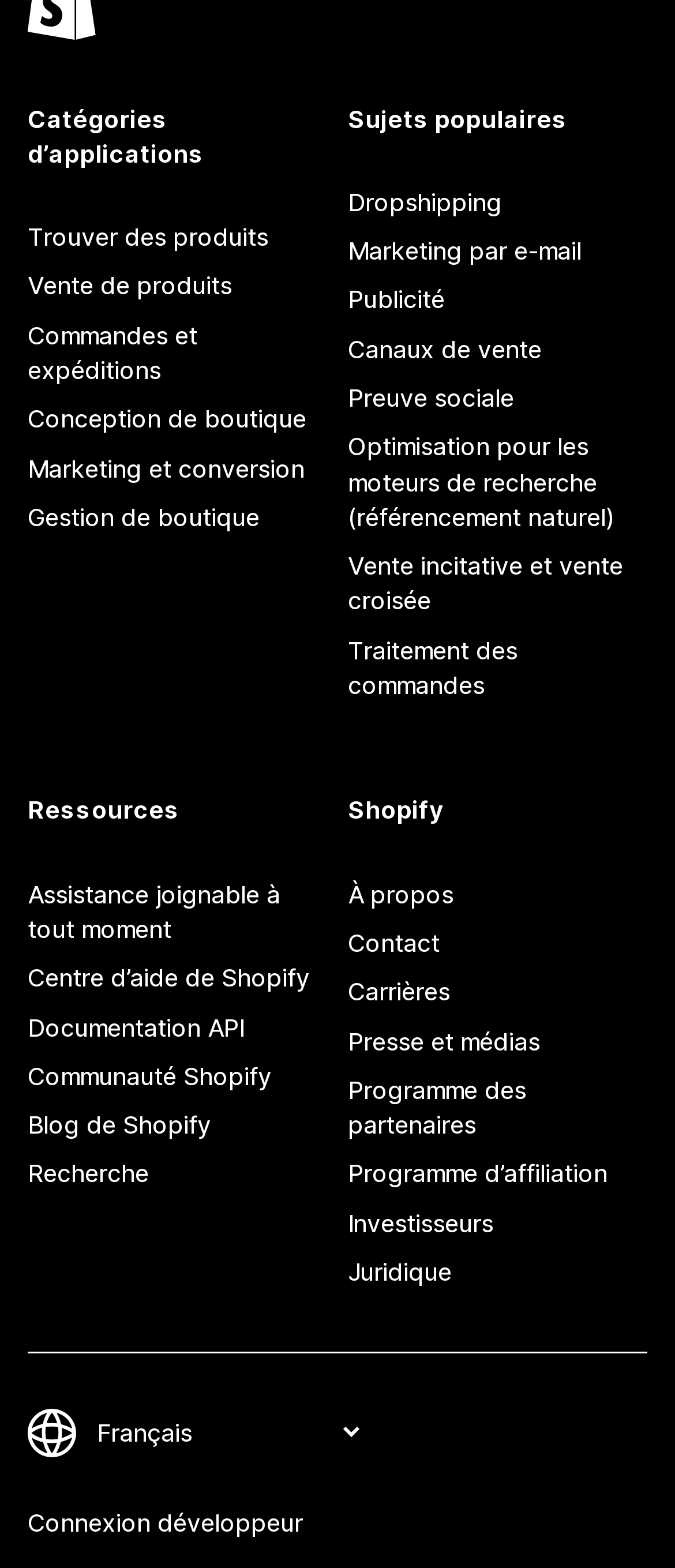How many resources are listed?
We need a detailed and meticulous answer to the question.

The webpage has a section 'Ressources' which lists resources available to users. There are 5 resources listed, including 'Assistance joignable à tout moment', 'Centre d’aide de Shopify', 'Documentation API', 'Communauté Shopify', and 'Blog de Shopify'.